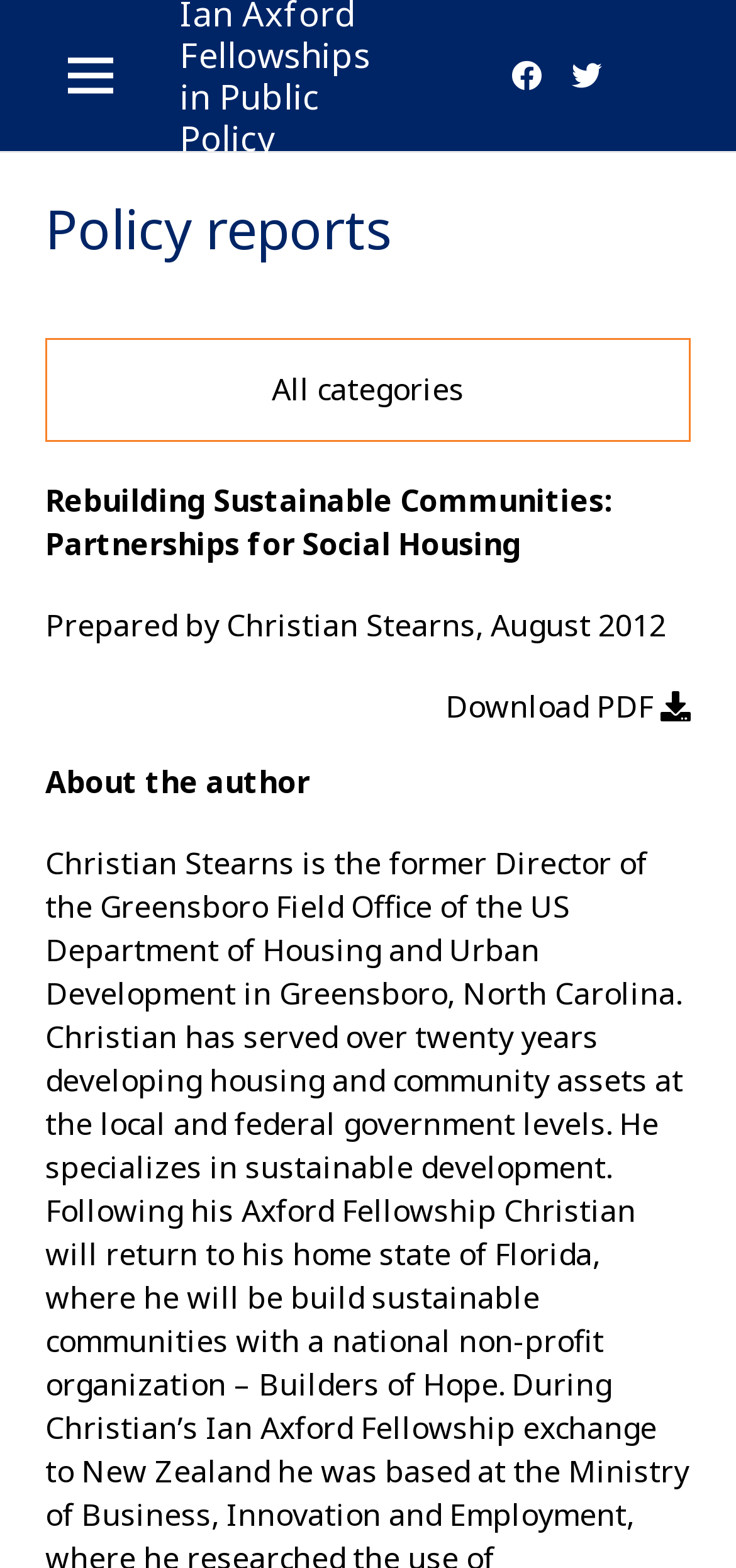What is the category of the policy reports?
Based on the image, provide your answer in one word or phrase.

All categories